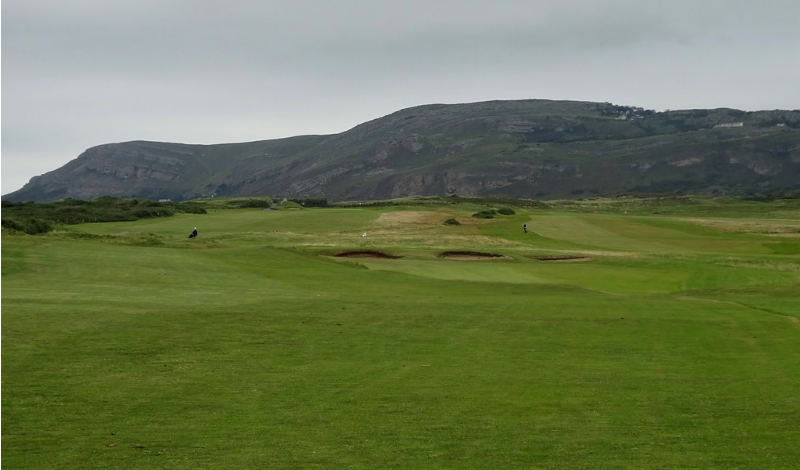What is the weather condition in the background?
From the image, provide a succinct answer in one word or a short phrase.

cloudy